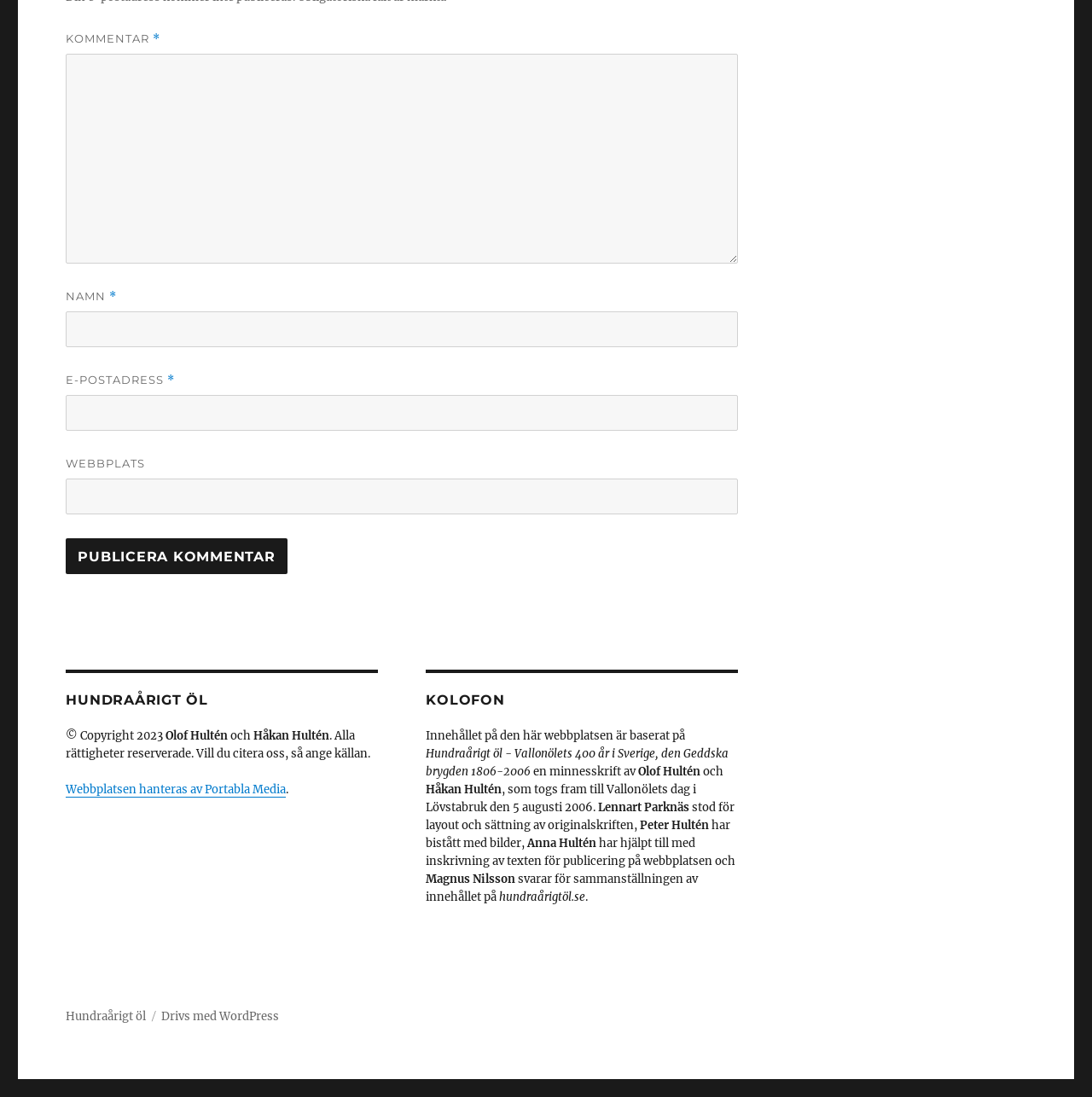What is the copyright year of the webpage?
Please provide a comprehensive answer based on the contents of the image.

The webpage displays the copyright information '© Copyright 2023' at the bottom of the page, indicating that the copyright year is 2023.